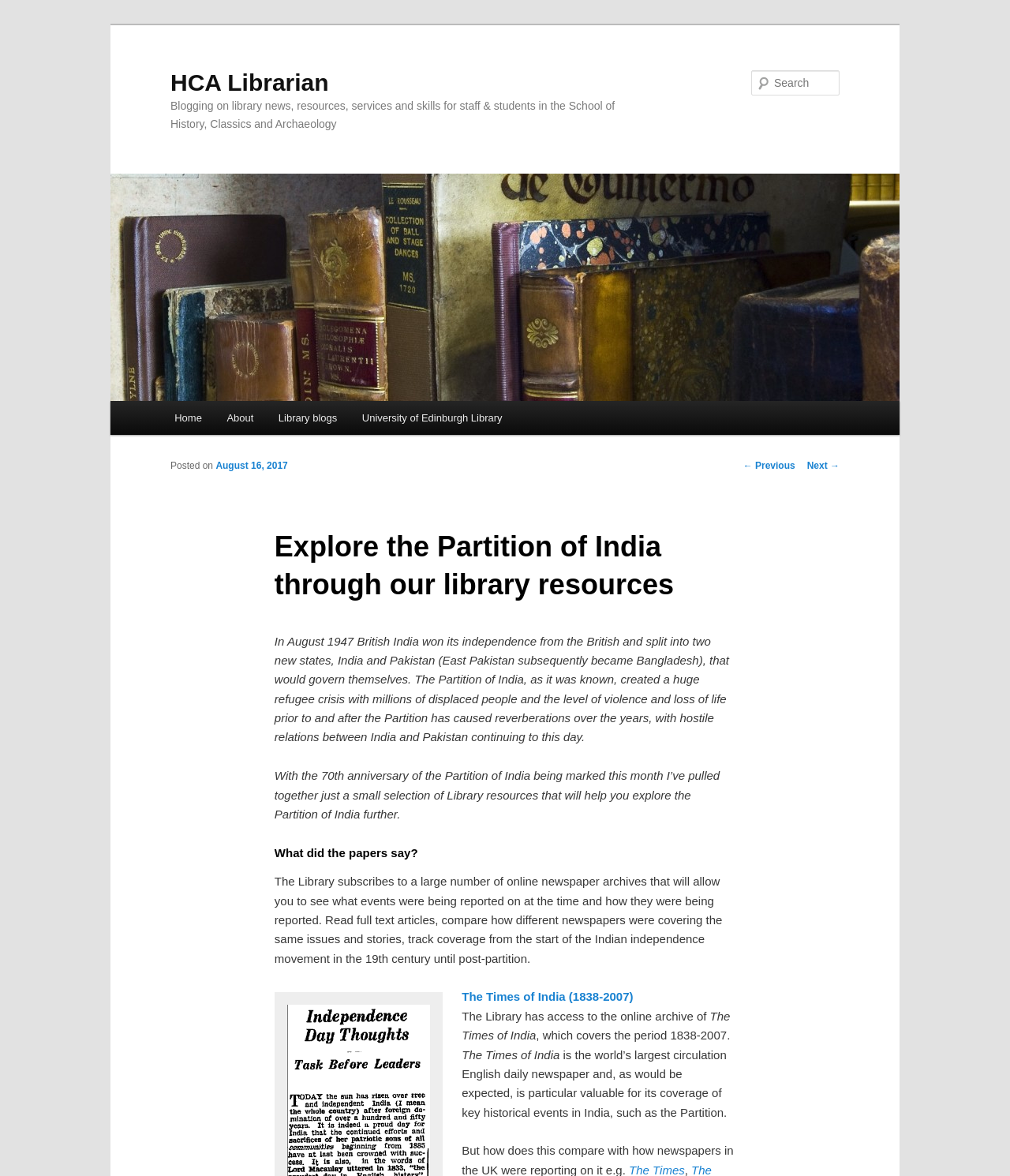Refer to the image and answer the question with as much detail as possible: What is the name of the newspaper archive?

The name of the newspaper archive can be found in the link element 'The Times of India (1838-2007)' with bounding box coordinates [0.457, 0.842, 0.627, 0.853] and in the static text element 'The Times of India' with bounding box coordinates [0.457, 0.891, 0.554, 0.902].